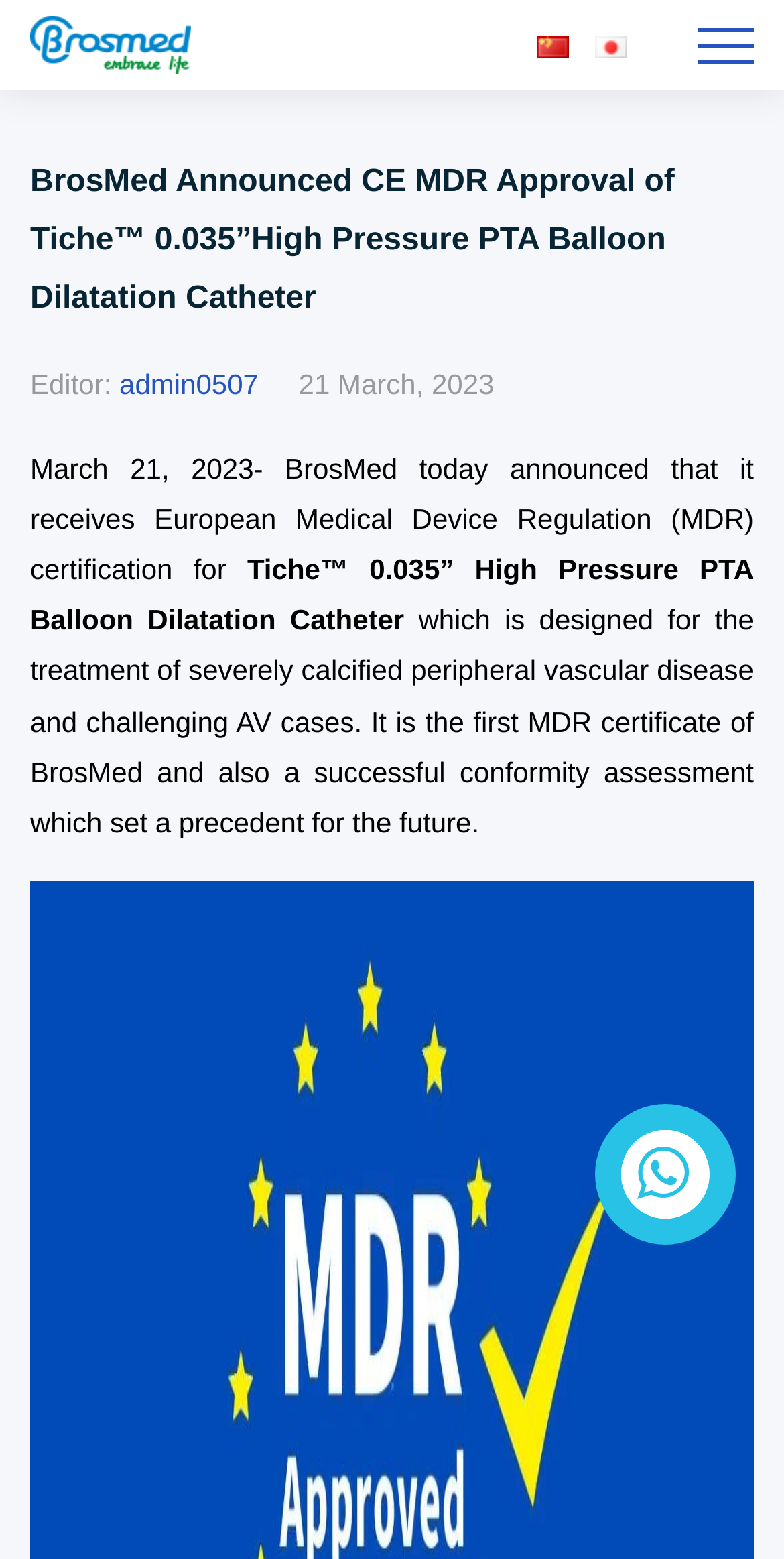Determine and generate the text content of the webpage's headline.

BrosMed Announced CE MDR Approval of Tiche™ 0.035”High Pressure PTA Balloon Dilatation Catheter